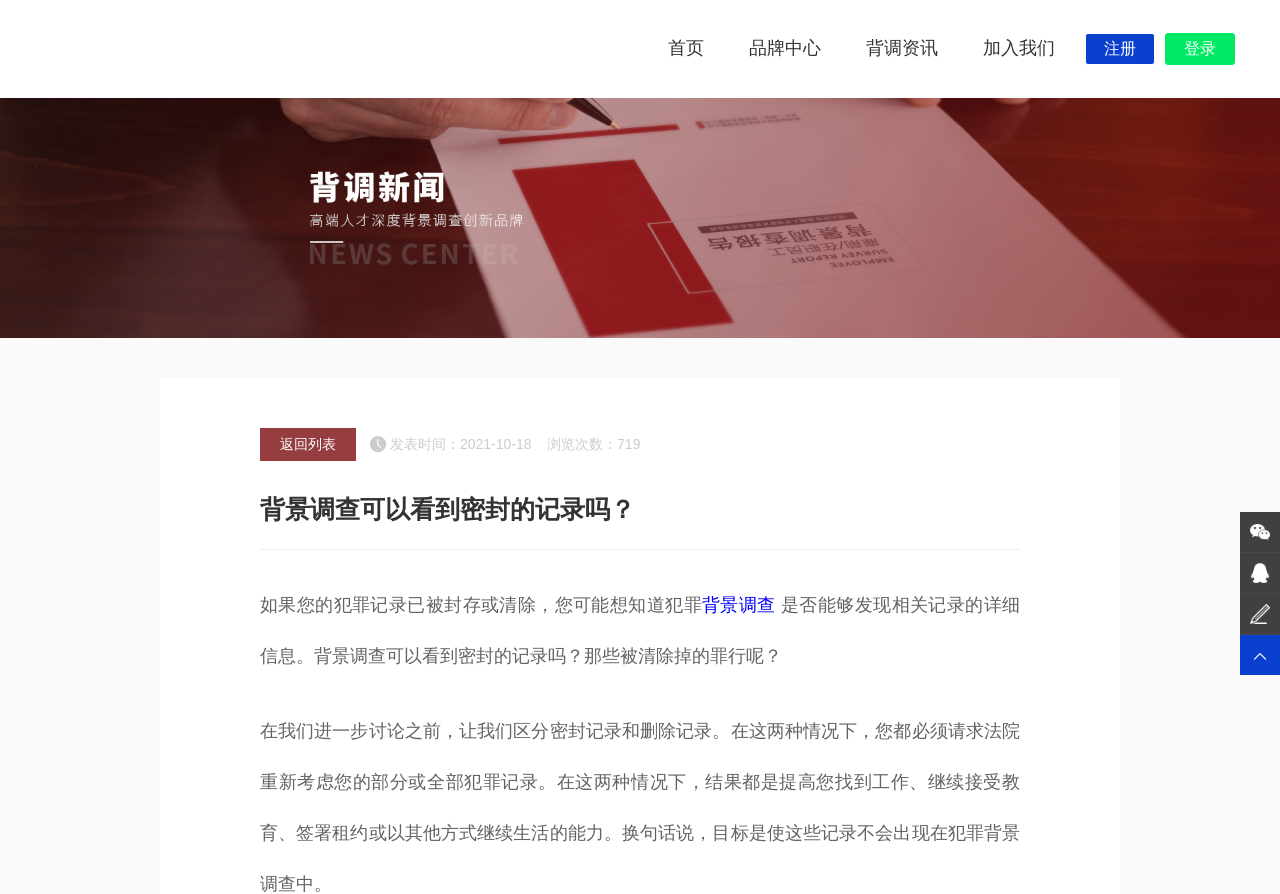Summarize the webpage in an elaborate manner.

The webpage appears to be an article or blog post discussing the topic of background investigations and sealed or cleared criminal records. At the top of the page, there is a heading that reads "观火官网" (Fireworks Official Website) with an accompanying image of the same name. Below this, there is a navigation menu with links to various sections of the website, including "首页" (Home), "品牌中心" (Brand Center), "背调资讯" (Background Investigation Information), "加入我们" (Join Us), and "注册" (Register) and "登录" (Login) options.

The main content of the page is divided into two sections. The first section has a heading that reads "背景调查可以看到密封的记录吗？" (Can Background Investigations See Sealed Records?) and contains a brief introduction to the topic. The text explains that if one's criminal record has been sealed or cleared, they may wonder if background investigations can still discover detailed information about their records.

The second section appears to be the main article, which discusses the differences between sealed and cleared records and how they can affect one's life. The text explains that in both cases, one must request the court to reconsider their criminal records, and the goal is to prevent these records from appearing in background investigations. The article continues to discuss the implications of sealed and cleared records on one's ability to find work, continue education, and sign rental agreements.

Throughout the page, there are several links and images, including a large image that spans the width of the page, as well as smaller icons and links to social media platforms. At the bottom of the page, there are additional links to related topics or resources.